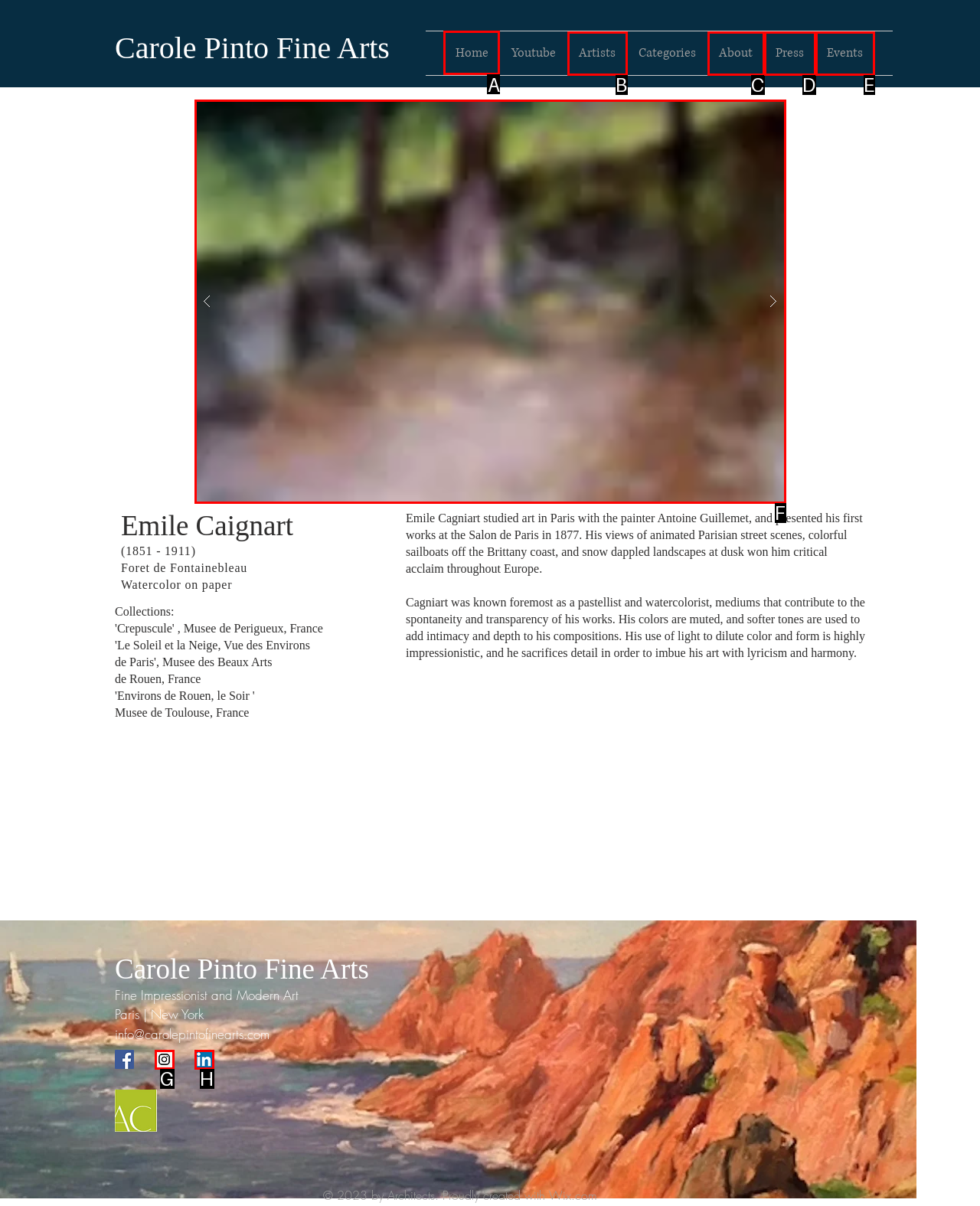Please indicate which option's letter corresponds to the task: Click on the 'Home' link by examining the highlighted elements in the screenshot.

A